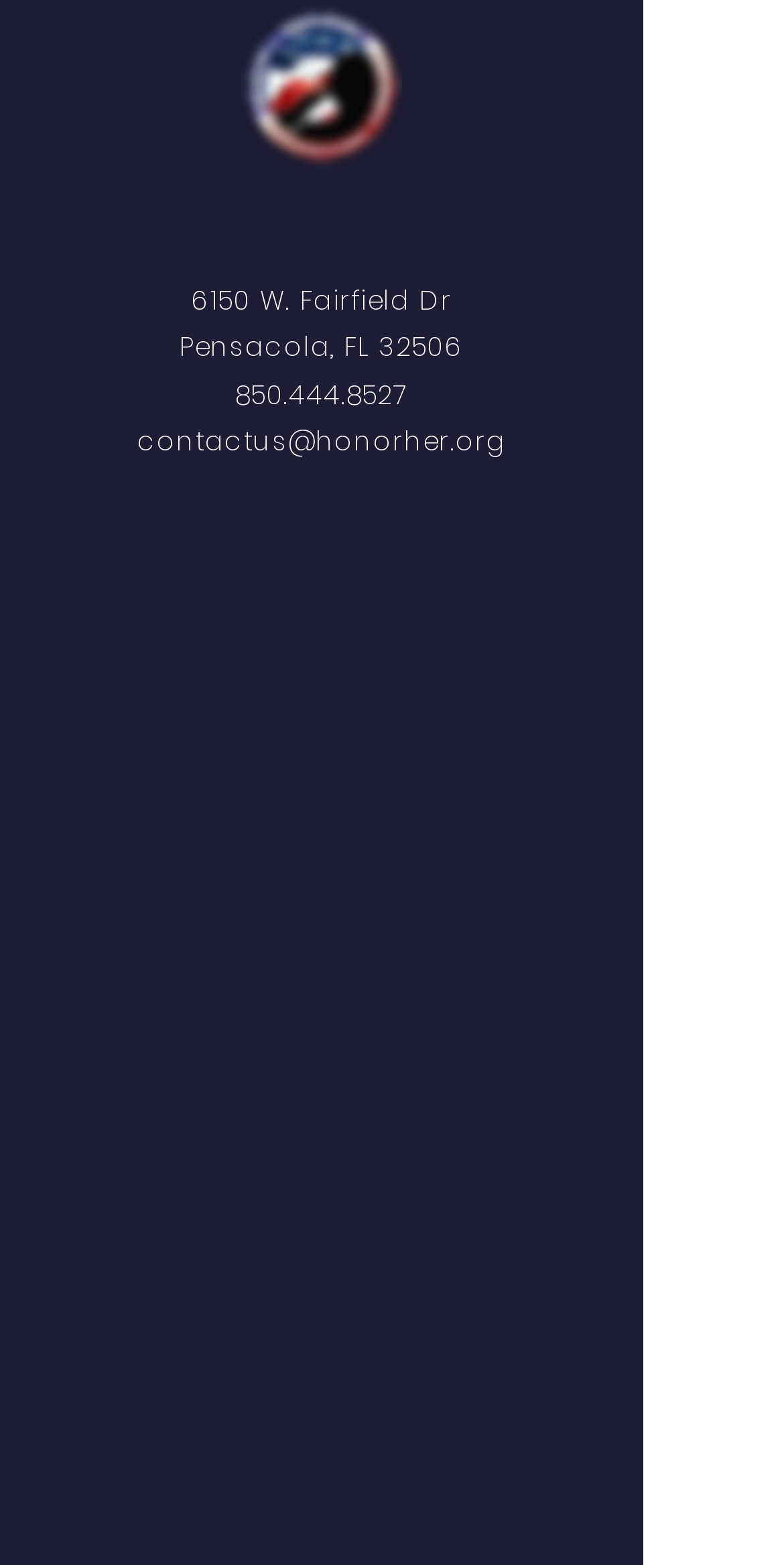Please identify the bounding box coordinates of the clickable area that will fulfill the following instruction: "send an email to contactus@honorher.org". The coordinates should be in the format of four float numbers between 0 and 1, i.e., [left, top, right, bottom].

[0.175, 0.27, 0.645, 0.294]